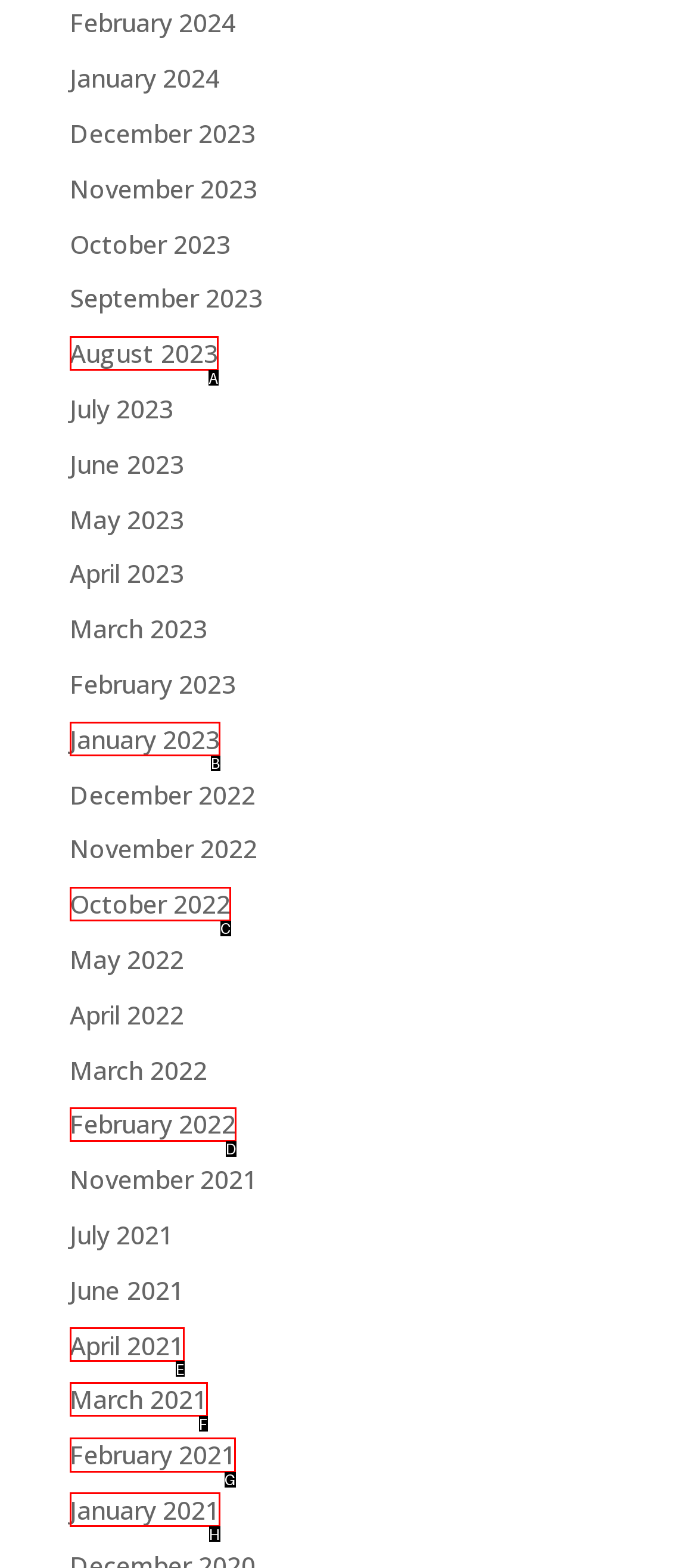Choose the letter of the UI element necessary for this task: Search for something
Answer with the correct letter.

None